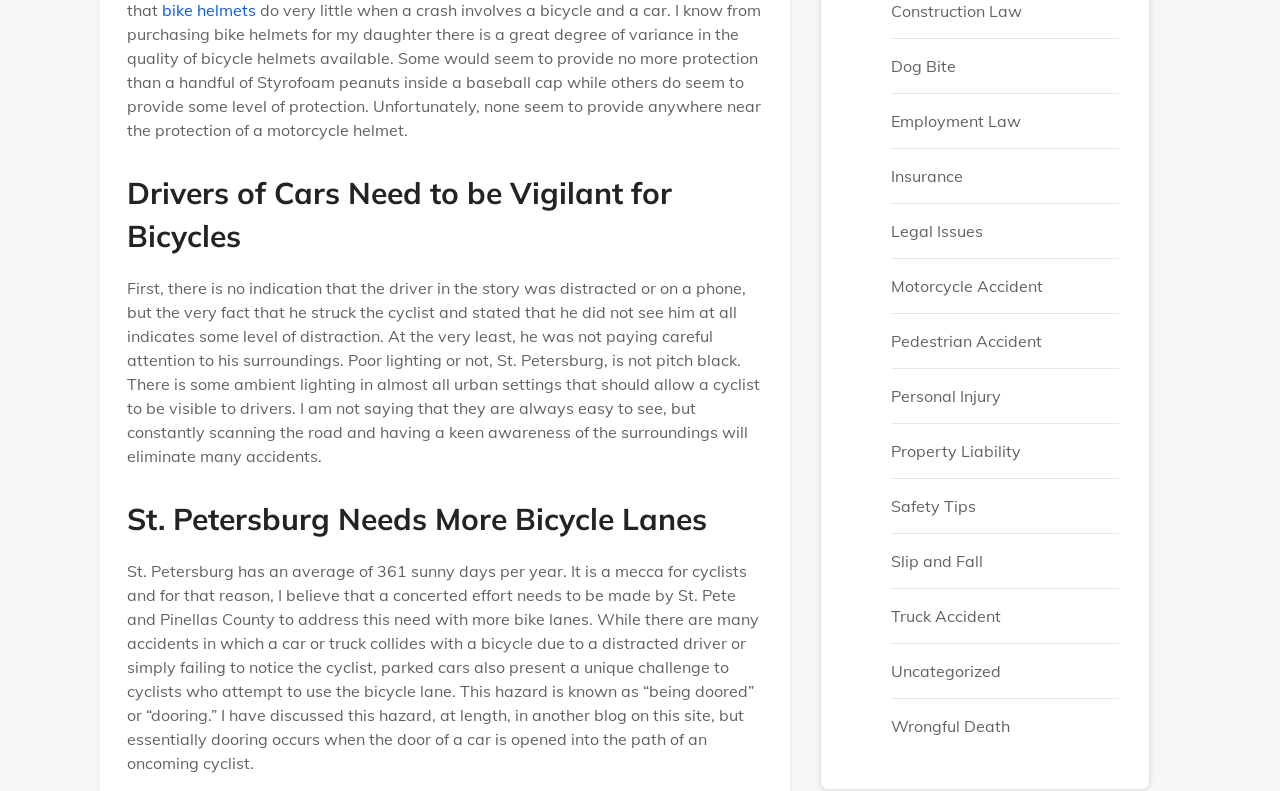Find the bounding box coordinates of the clickable area required to complete the following action: "learn about 'Wrongful Death'".

[0.696, 0.905, 0.789, 0.931]